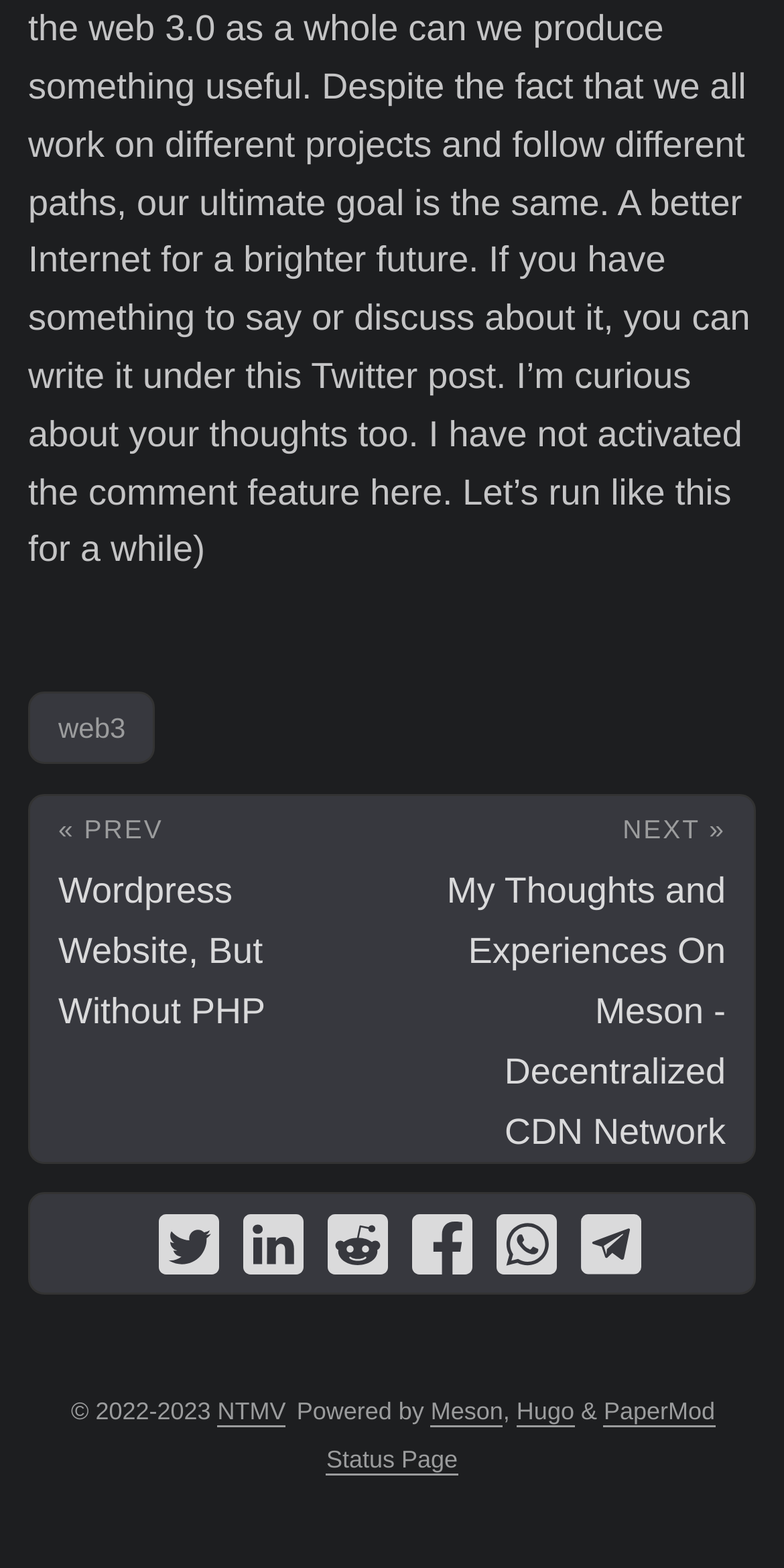Please mark the bounding box coordinates of the area that should be clicked to carry out the instruction: "View the location on the map".

None